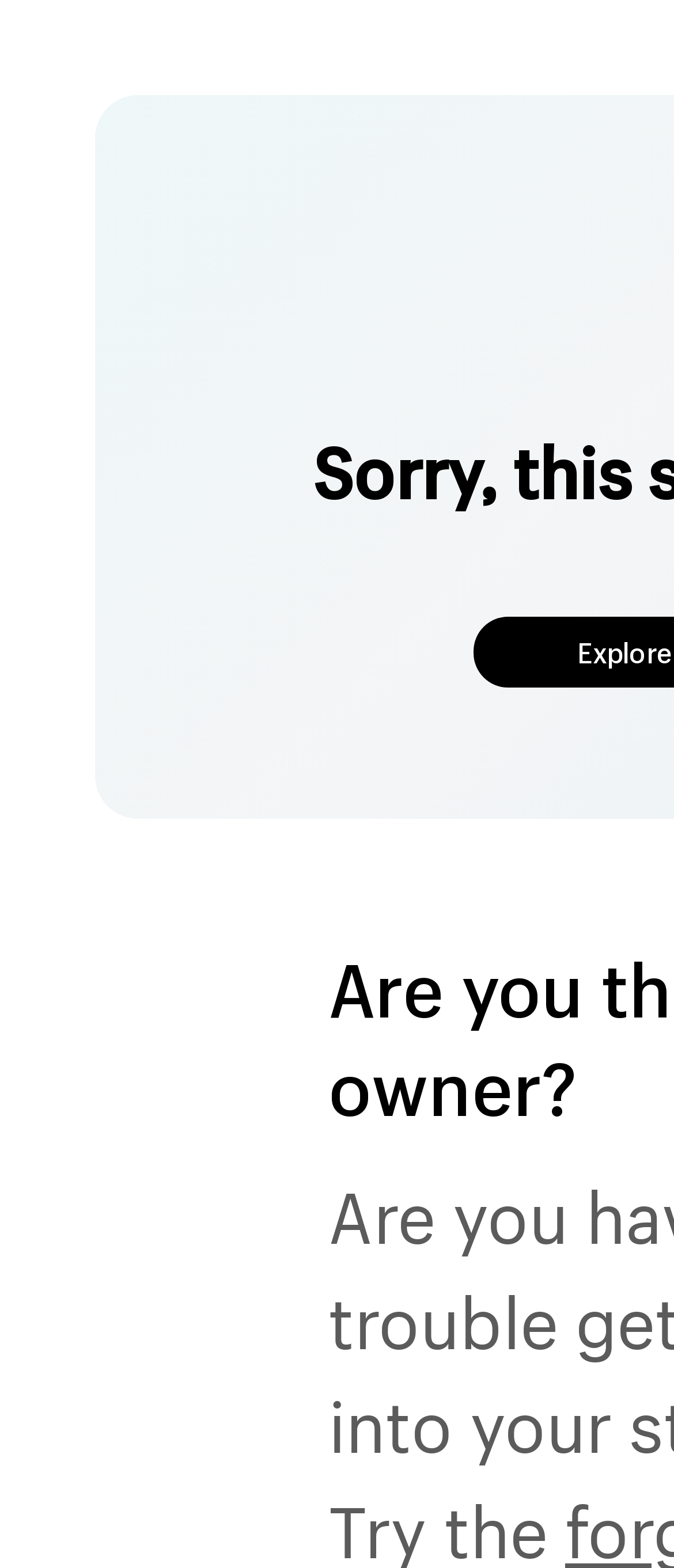Determine the title of the webpage and give its text content.

Sorry, this store is currently unavailable.